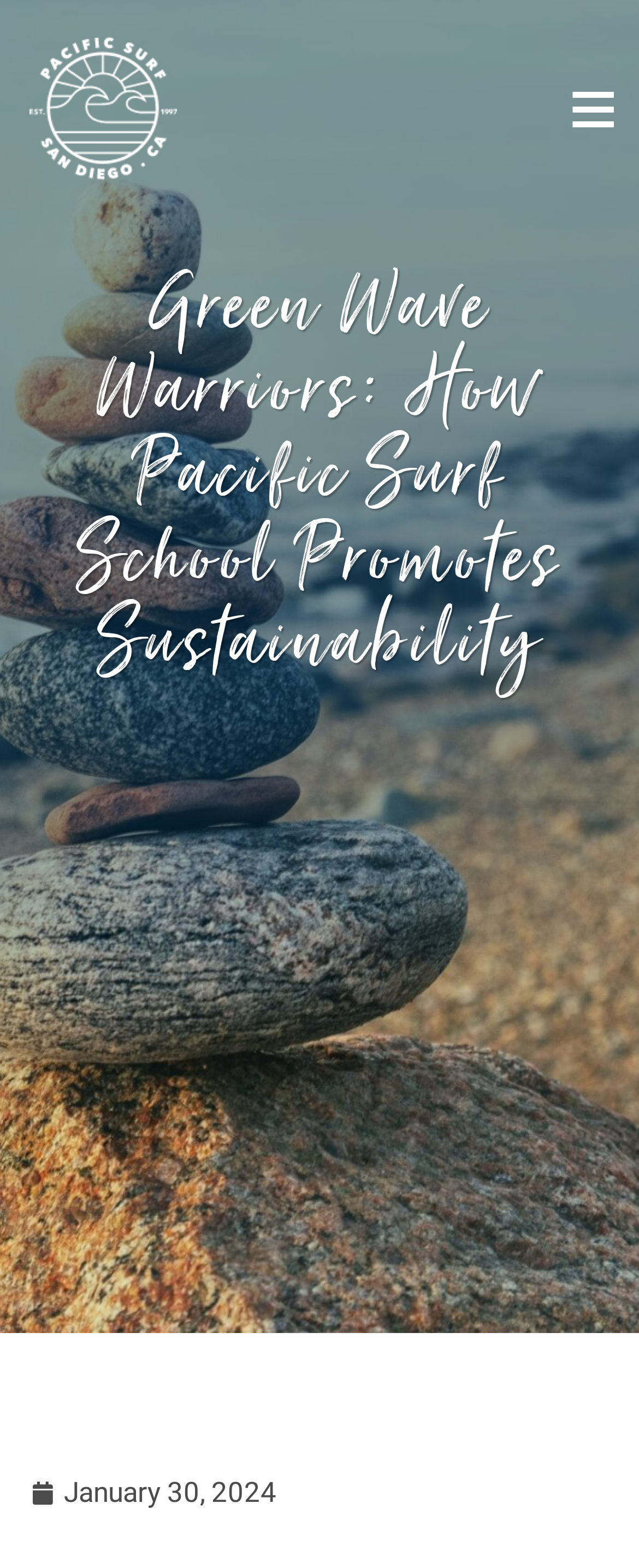What is the theme of the article?
Answer the question with a detailed and thorough explanation.

I found the answer by looking at the heading element, which contains the text 'Green Wave Warriors: How Pacific Surf School Promotes Sustainability', and inferred that the theme of the article is sustainability.